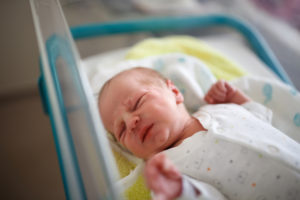Refer to the image and provide an in-depth answer to the question: 
What is the baby wearing?

The caption describes the baby as 'dressed in a white onesie adorned with colorful, small dots', indicating that the baby is wearing a white onesie with colorful dots.